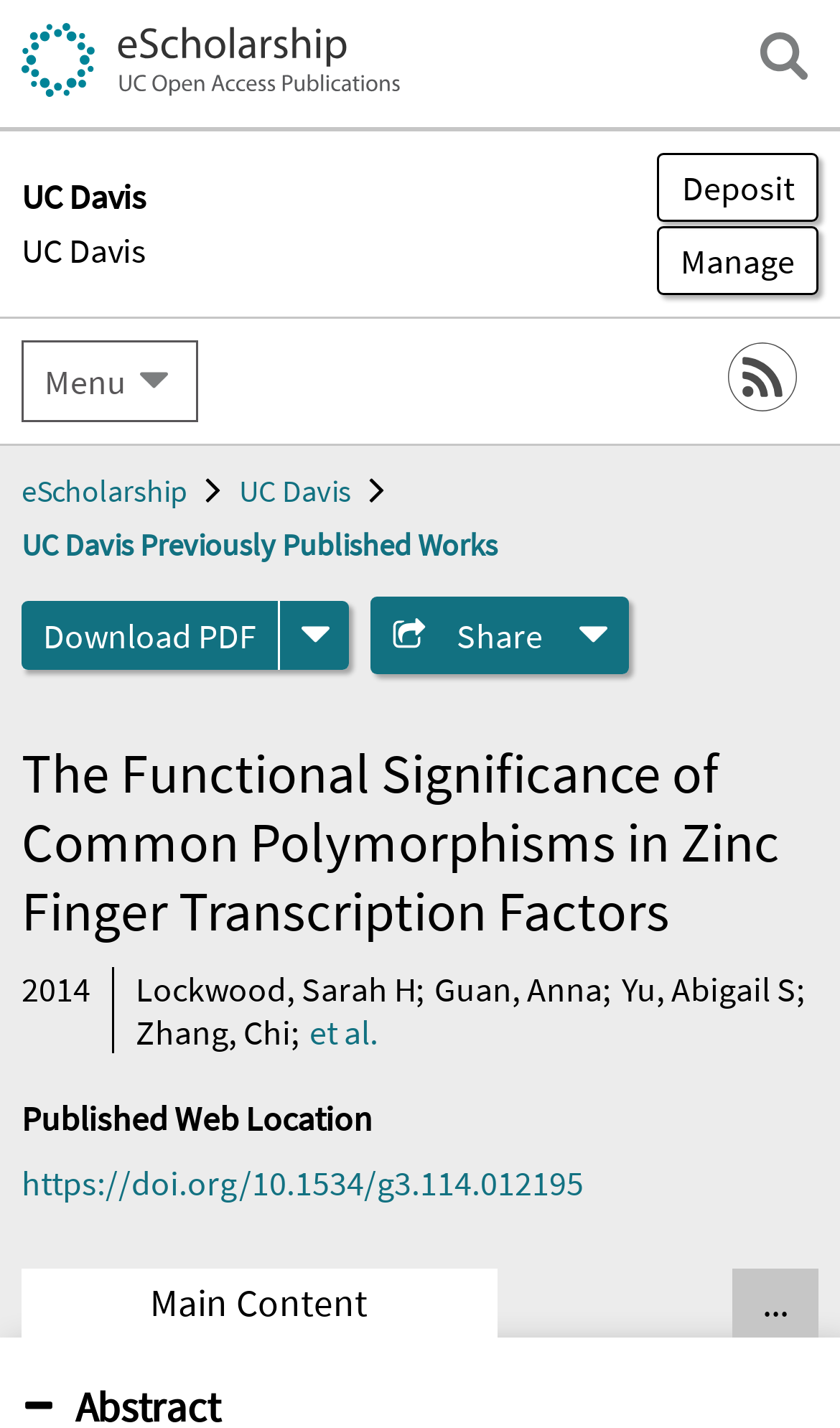Find the bounding box coordinates for the area that must be clicked to perform this action: "Download the PDF".

[0.026, 0.42, 0.333, 0.469]